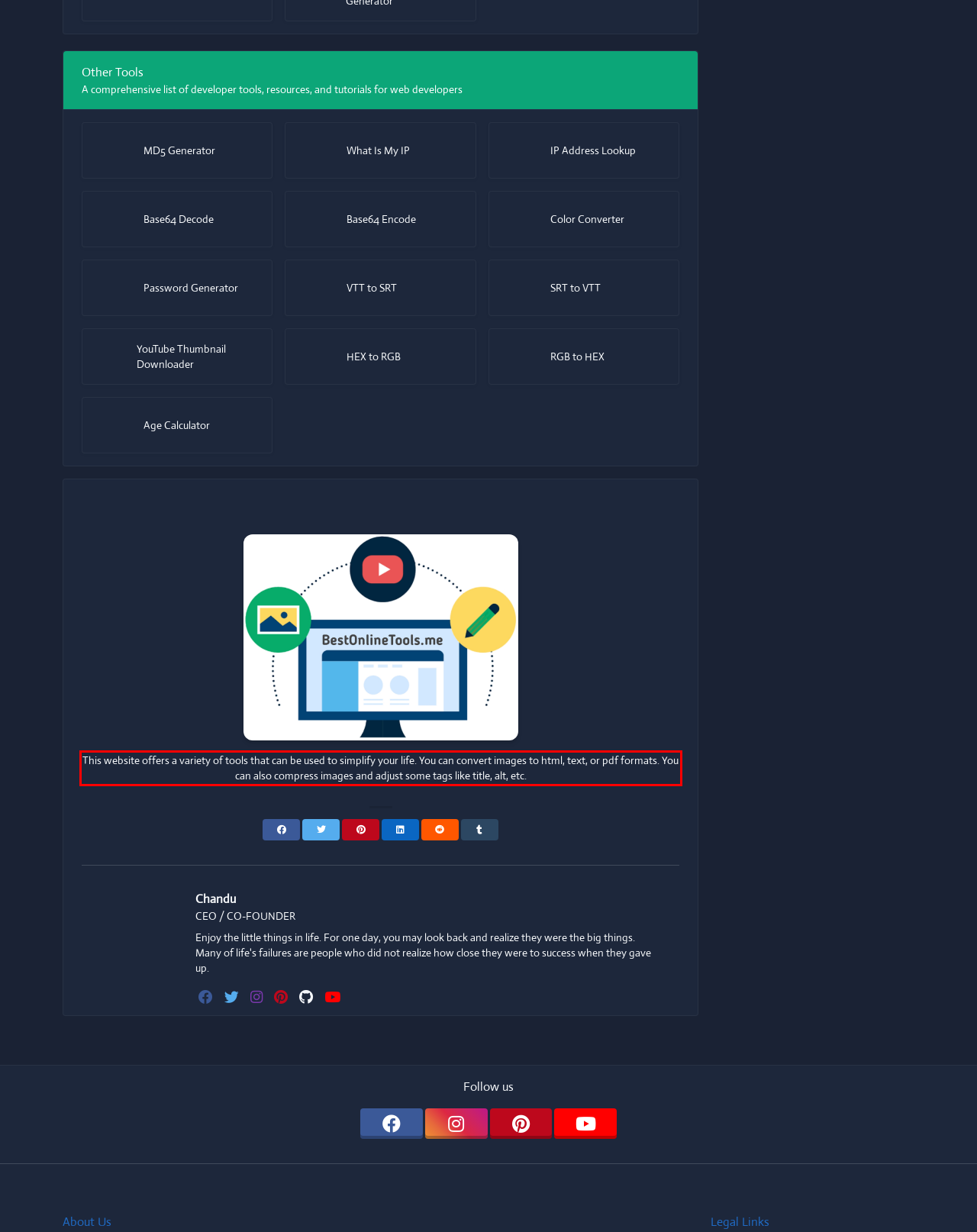Look at the provided screenshot of the webpage and perform OCR on the text within the red bounding box.

This website offers a variety of tools that can be used to simplify your life. You can convert images to html, text, or pdf formats. You can also compress images and adjust some tags like title, alt, etc.